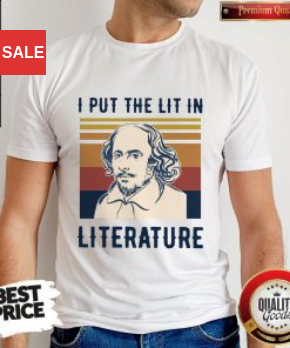What is the purpose of the badge on the bottom left corner?
Analyze the screenshot and provide a detailed answer to the question.

The badge on the bottom left corner says 'BEST PRICE', which suggests that the seller is offering the product at a competitive price, and the badge is used to emphasize the value of the offer to potential buyers.